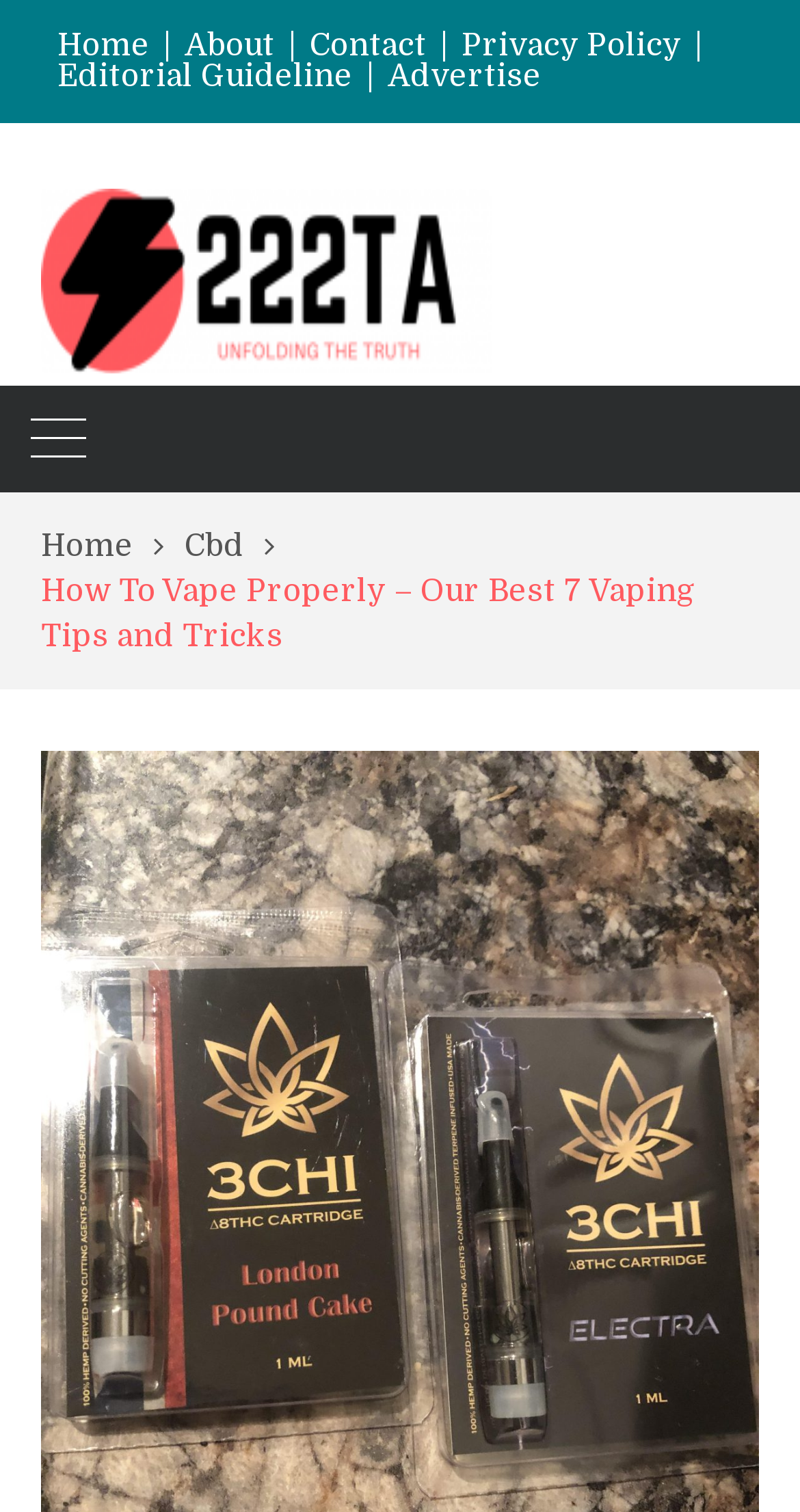Identify and provide the title of the webpage.

How To Vape Properly – Our Best 7 Vaping Tips and Tricks